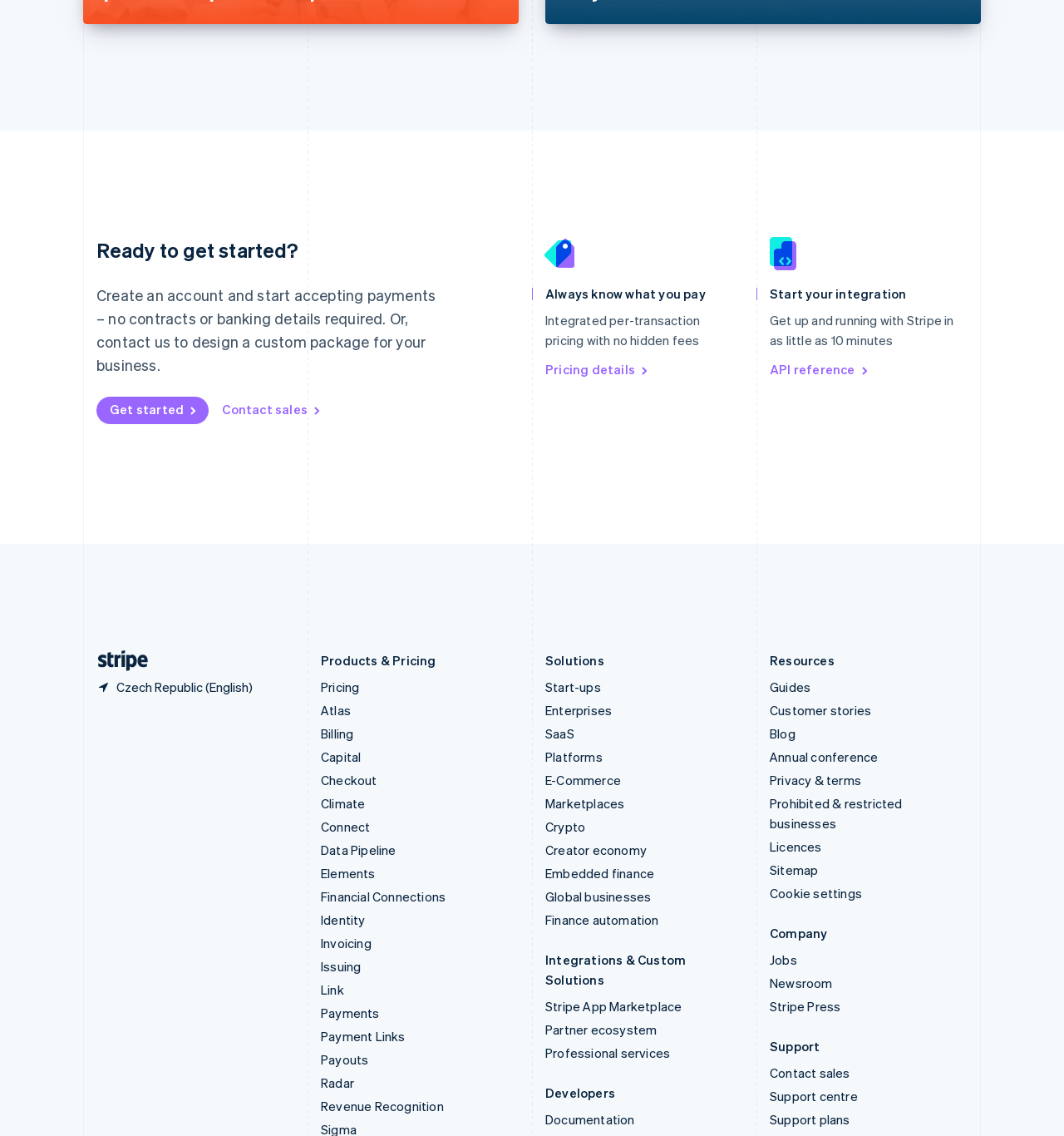Point out the bounding box coordinates of the section to click in order to follow this instruction: "View pricing details".

[0.512, 0.314, 0.611, 0.338]